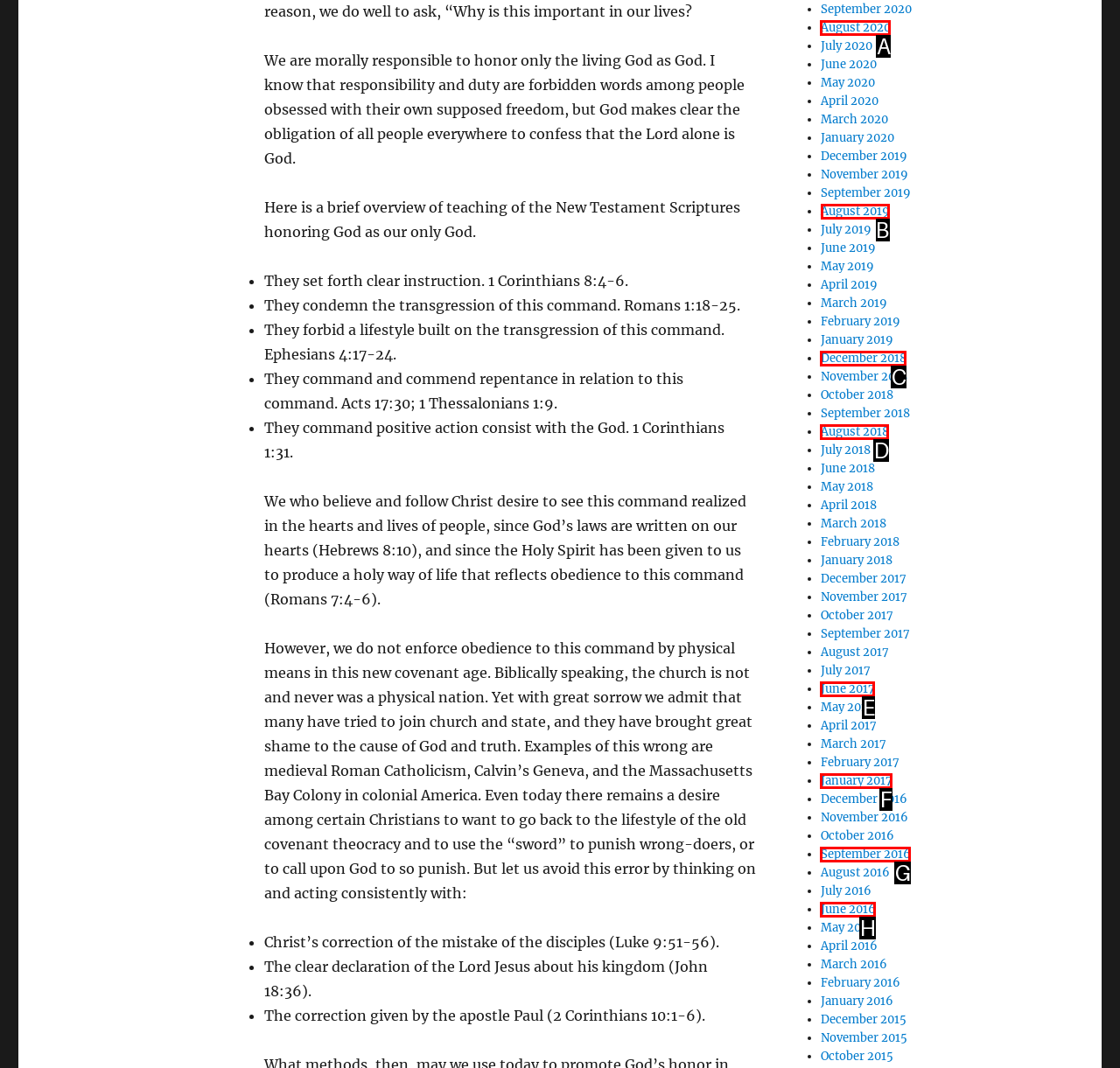Point out the letter of the HTML element you should click on to execute the task: Click on August 2019
Reply with the letter from the given options.

B